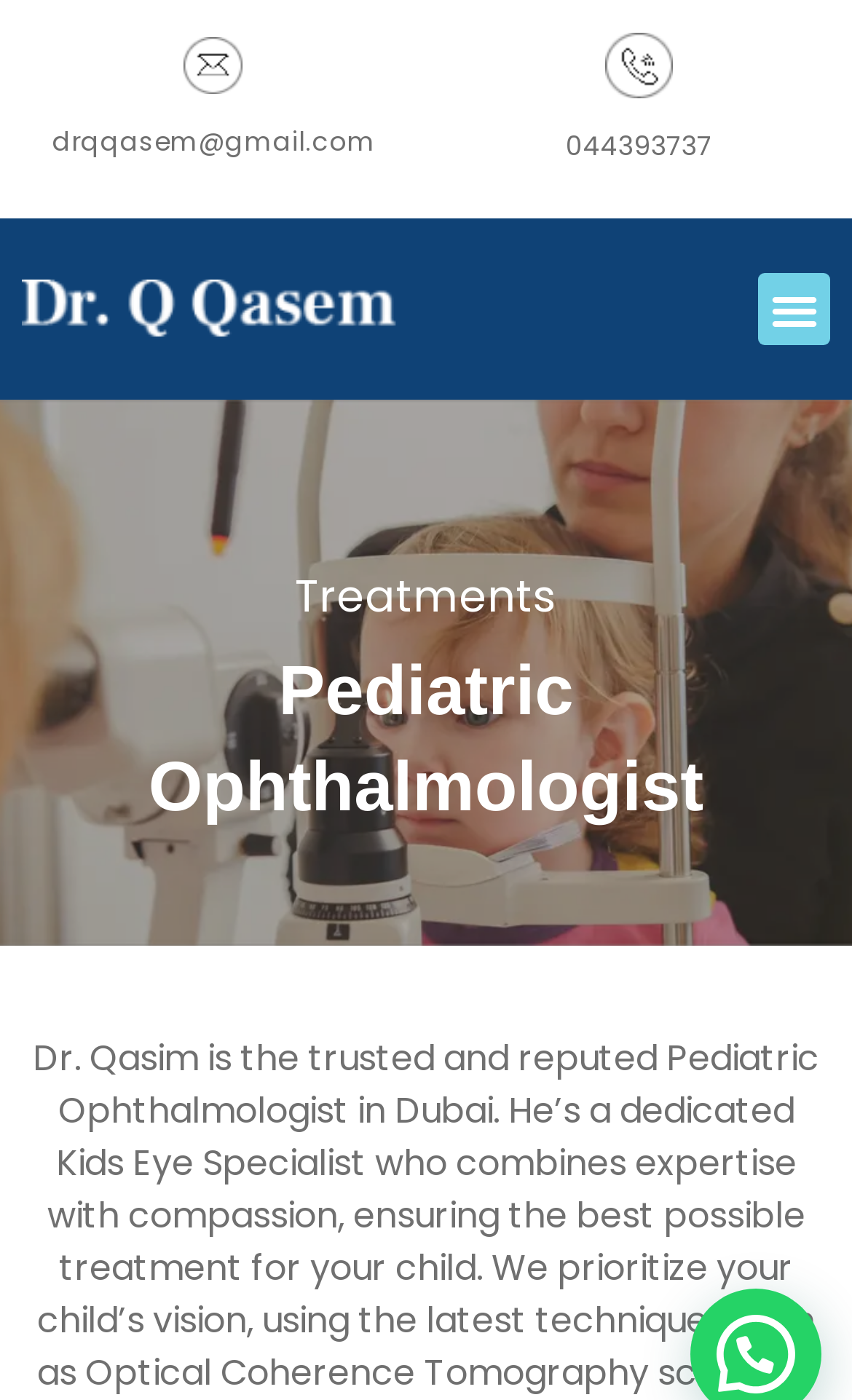What is the text on the button?
Answer the question using a single word or phrase, according to the image.

Menu Toggle